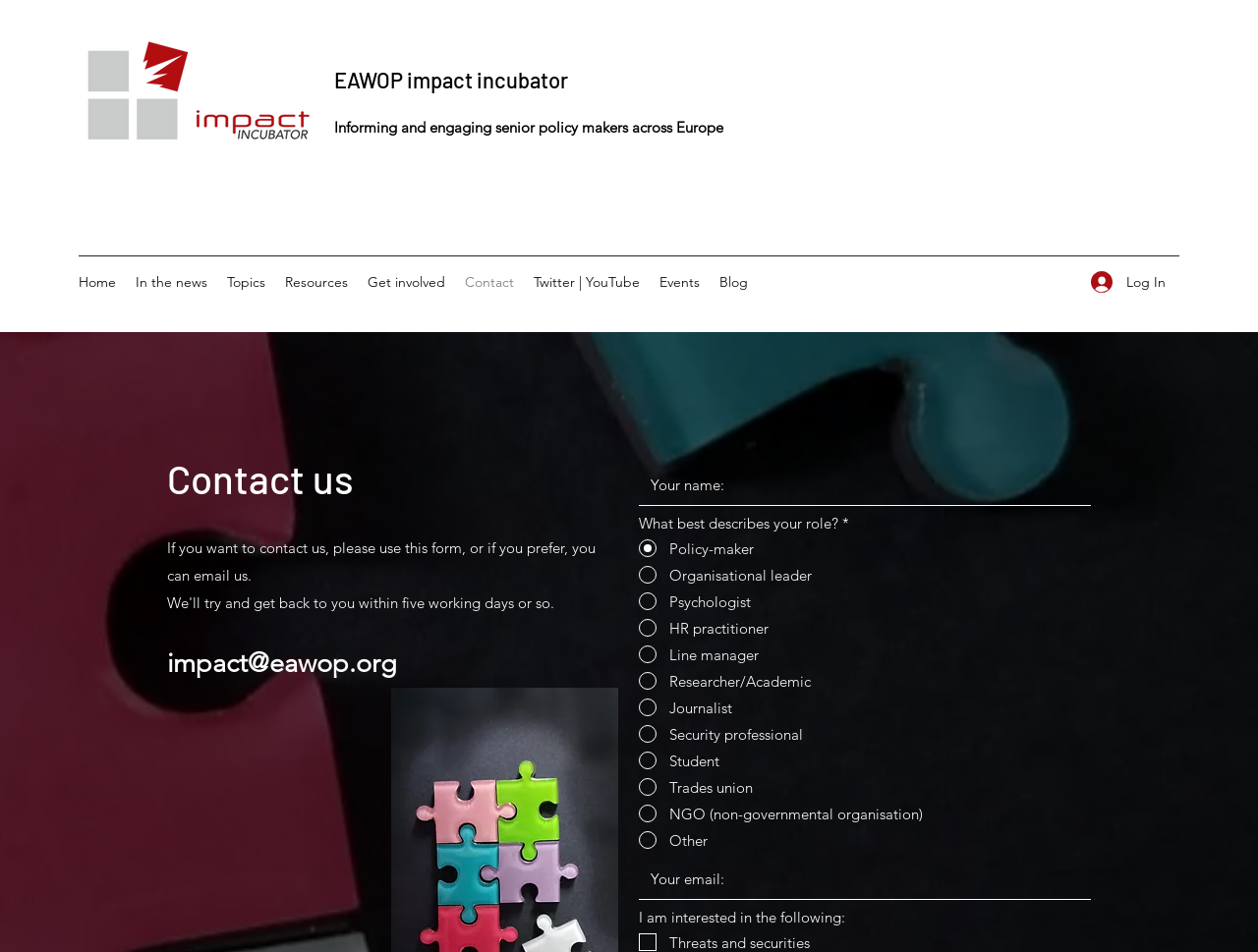Highlight the bounding box coordinates of the region I should click on to meet the following instruction: "Click the Contact link".

[0.362, 0.281, 0.416, 0.312]